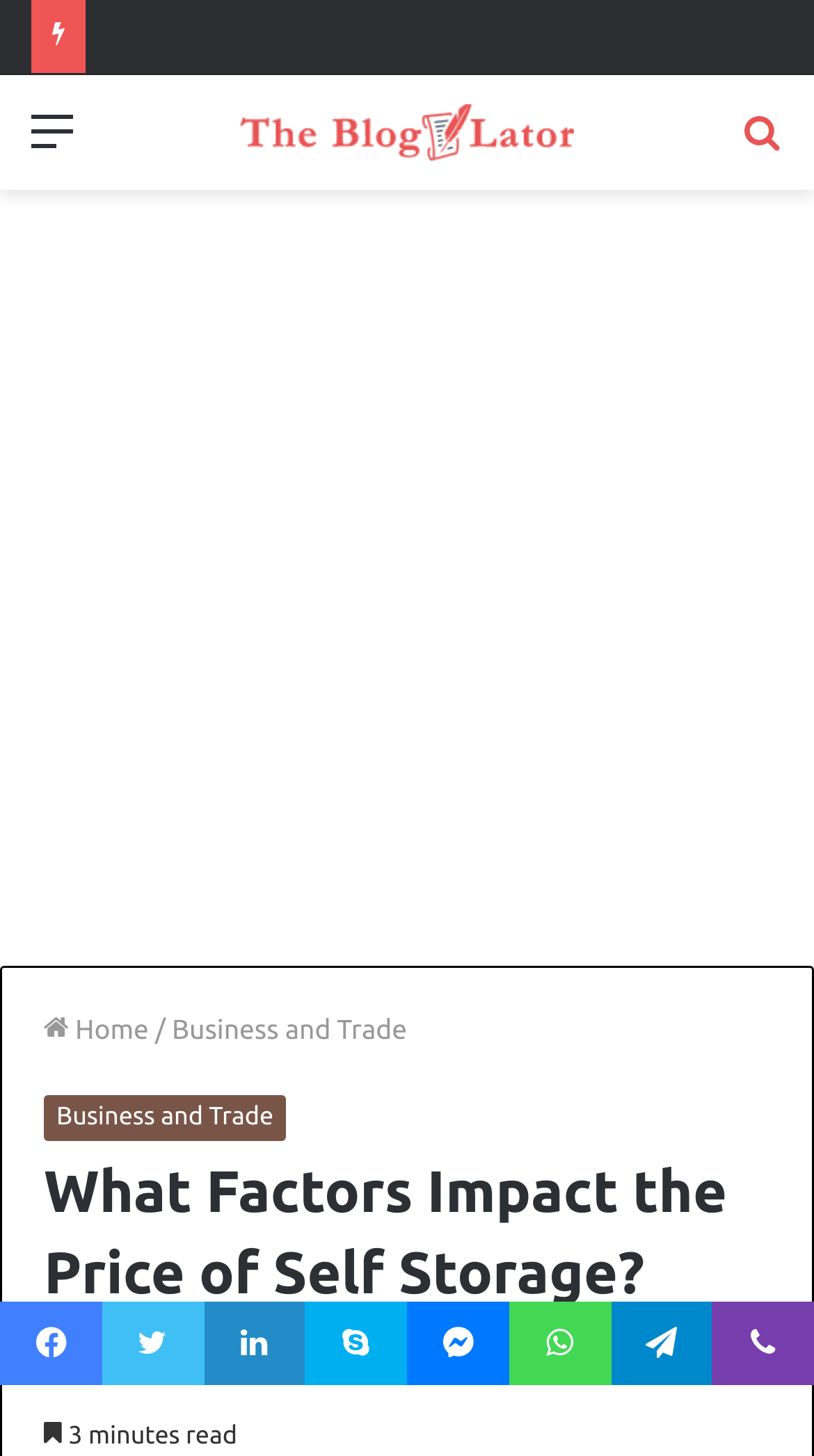Please identify the bounding box coordinates of the area that needs to be clicked to follow this instruction: "View games starting with letter A".

None